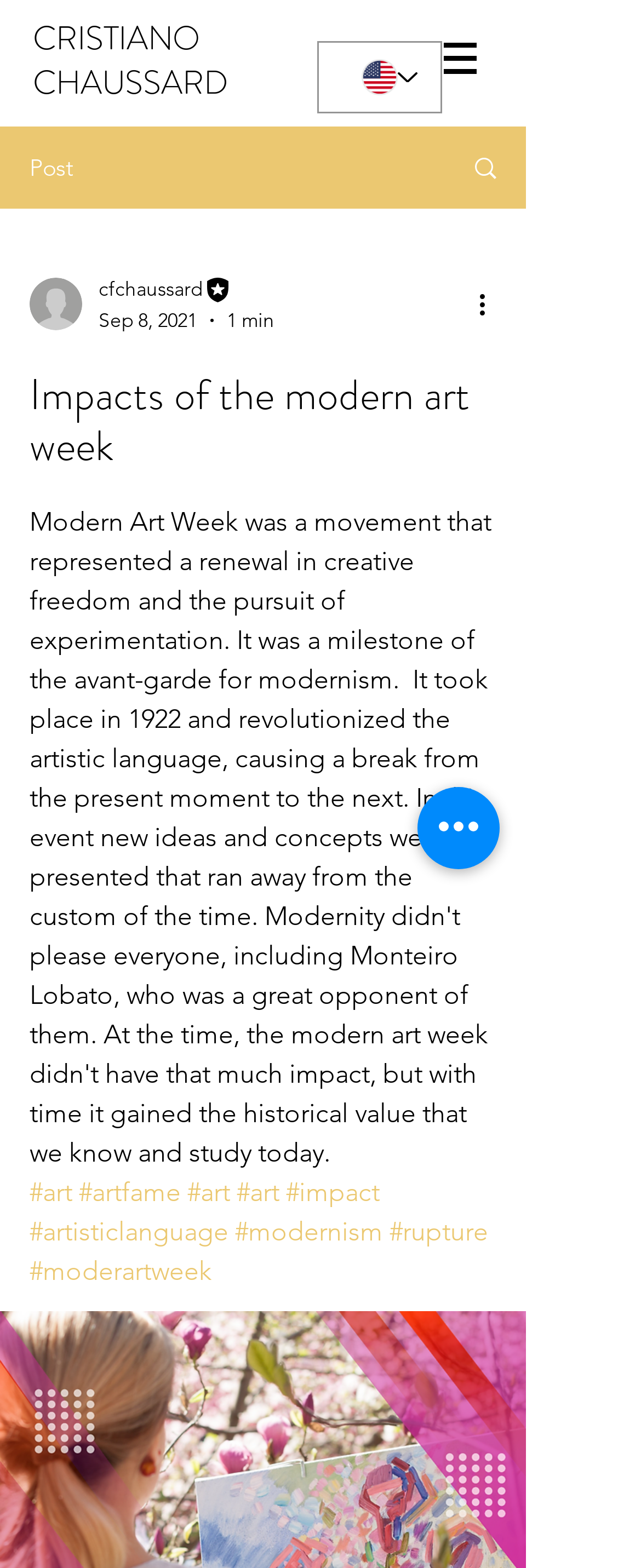Bounding box coordinates are specified in the format (top-left x, top-left y, bottom-right x, bottom-right y). All values are floating point numbers bounded between 0 and 1. Please provide the bounding box coordinate of the region this sentence describes: #art

[0.046, 0.751, 0.113, 0.771]